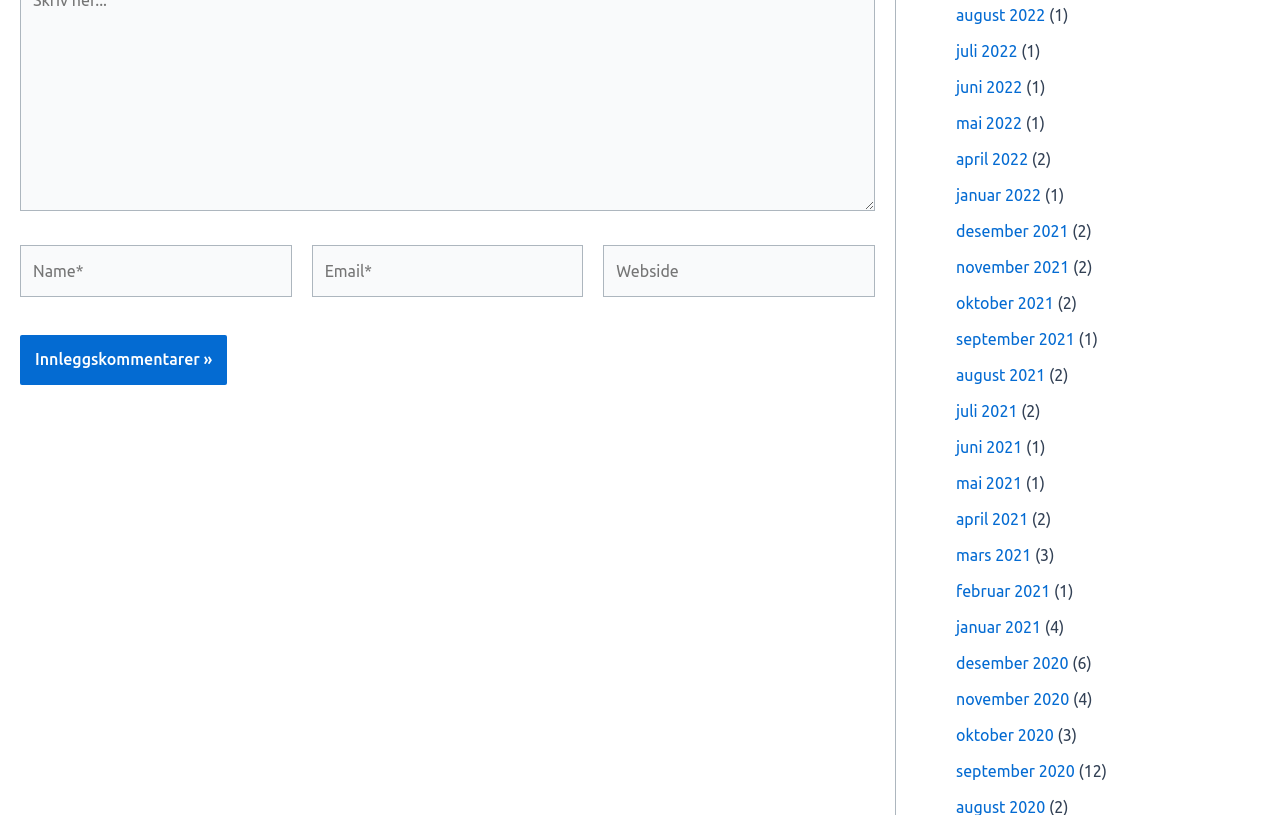Please answer the following question using a single word or phrase: How many links are there in the webpage?

24